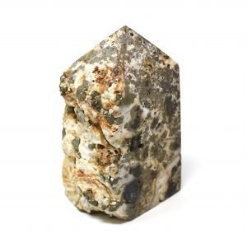Describe the scene depicted in the image with great detail.

This image features a natural crystal, specifically a piece of Pyrite, known for its distinctive metallic luster and resemblance to gold. The stone is presented in a polished form, showcasing its sharp, pointed edges and unique coloration that includes earthy tones of gray, brown, and cream. Pyrite, often referred to as "fool's gold," is believed to promote prosperity and abundance, making it a popular choice among collectors and those interested in crystal healing. This particular piece is part of a collection that emphasizes the beauty and energy of healing crystals, likely available for purchase in a jewelry or wellness store setting.